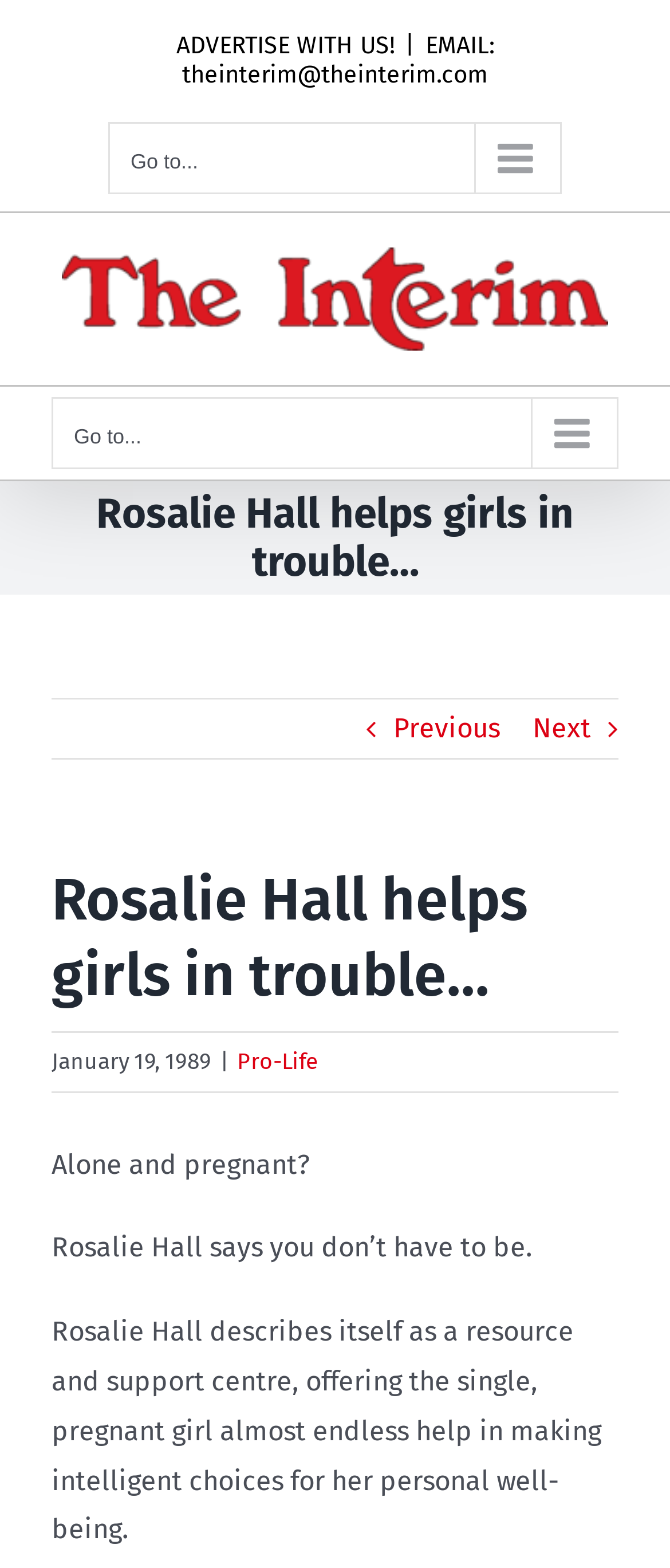What is the situation of the girls Rosalie Hall helps?
Based on the screenshot, respond with a single word or phrase.

Alone and pregnant